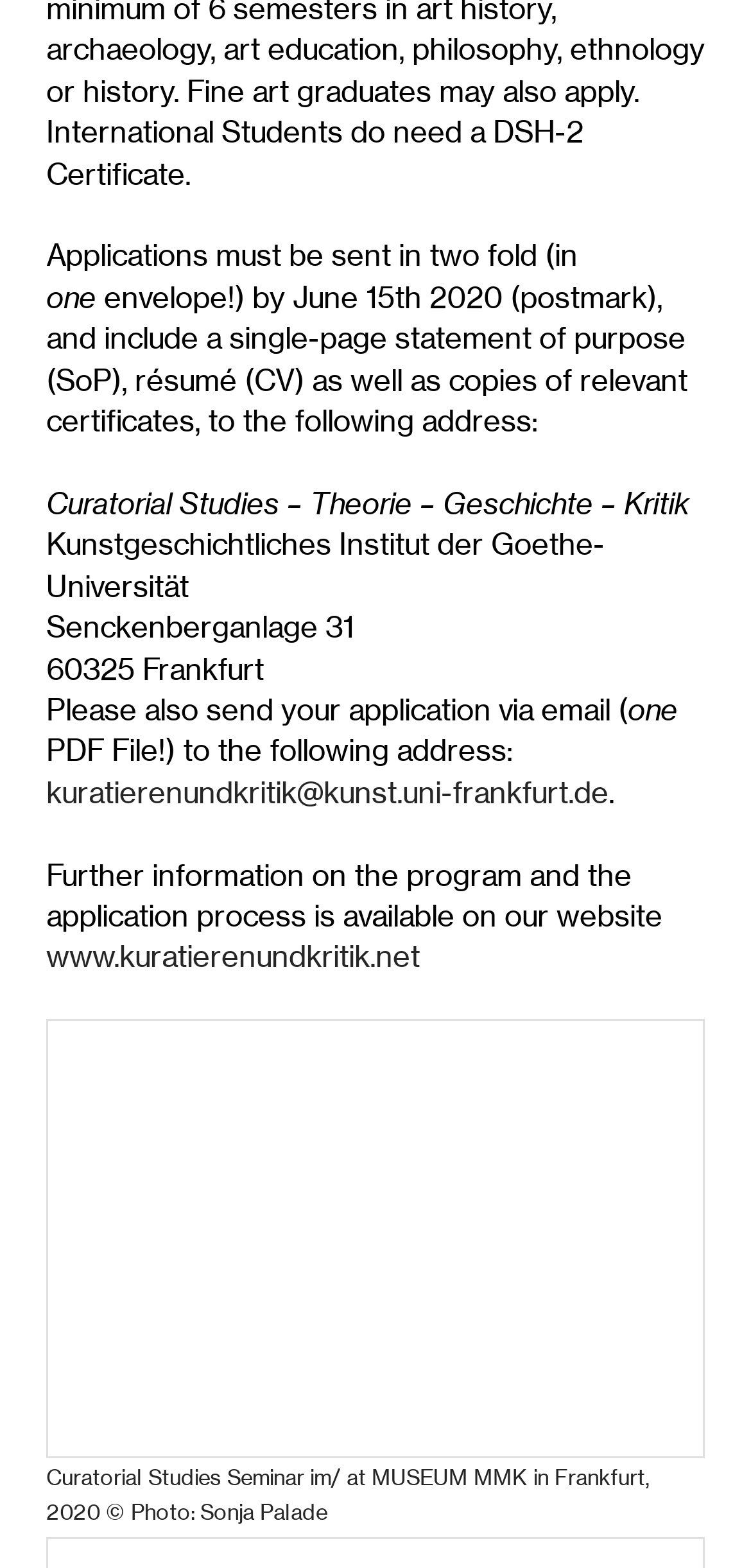Extract the bounding box coordinates for the UI element described as: "www.kuratierenundkritik.net".

[0.061, 0.599, 0.559, 0.624]